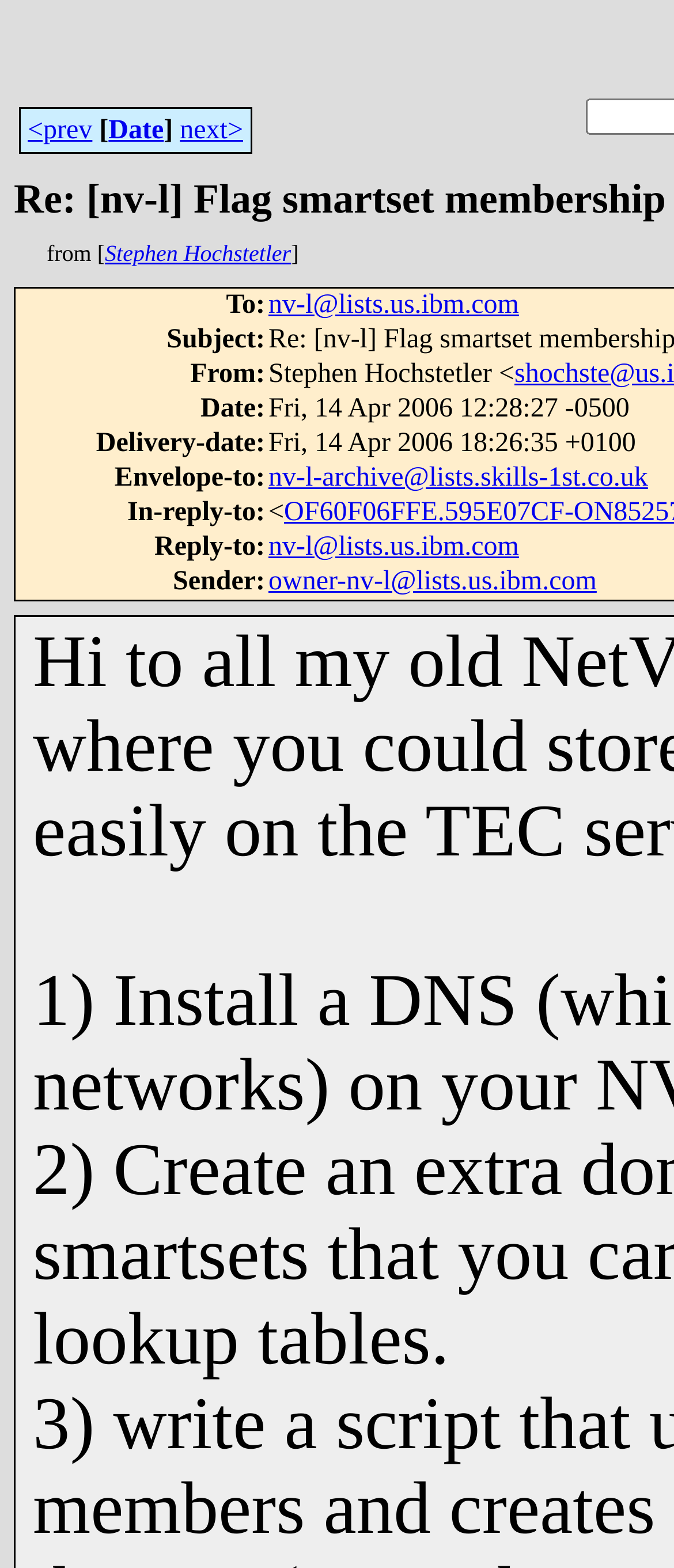Highlight the bounding box coordinates of the region I should click on to meet the following instruction: "view message details".

[0.398, 0.185, 0.77, 0.204]